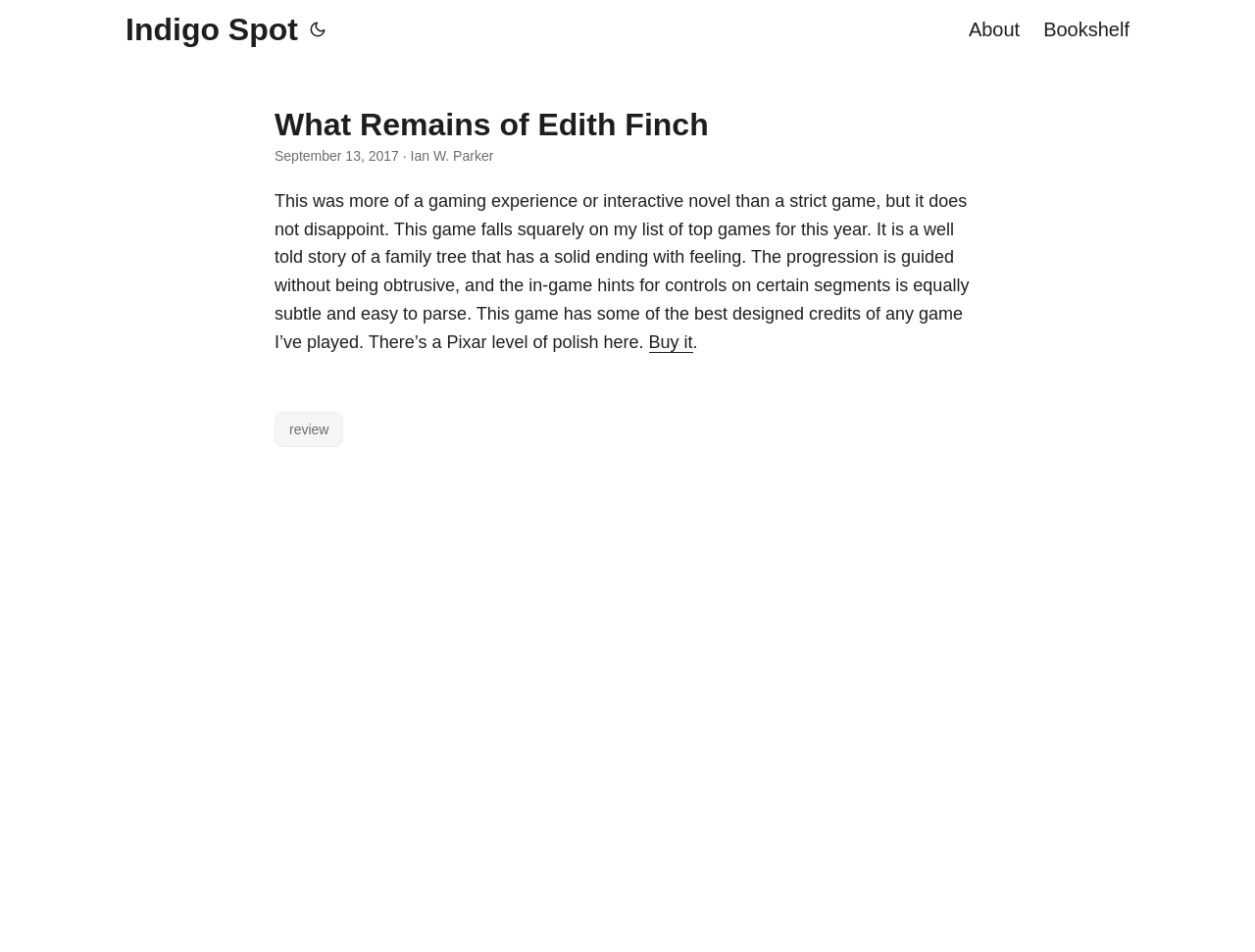Reply to the question below using a single word or brief phrase:
What is the purpose of the 'Buy it' link?

To purchase the game